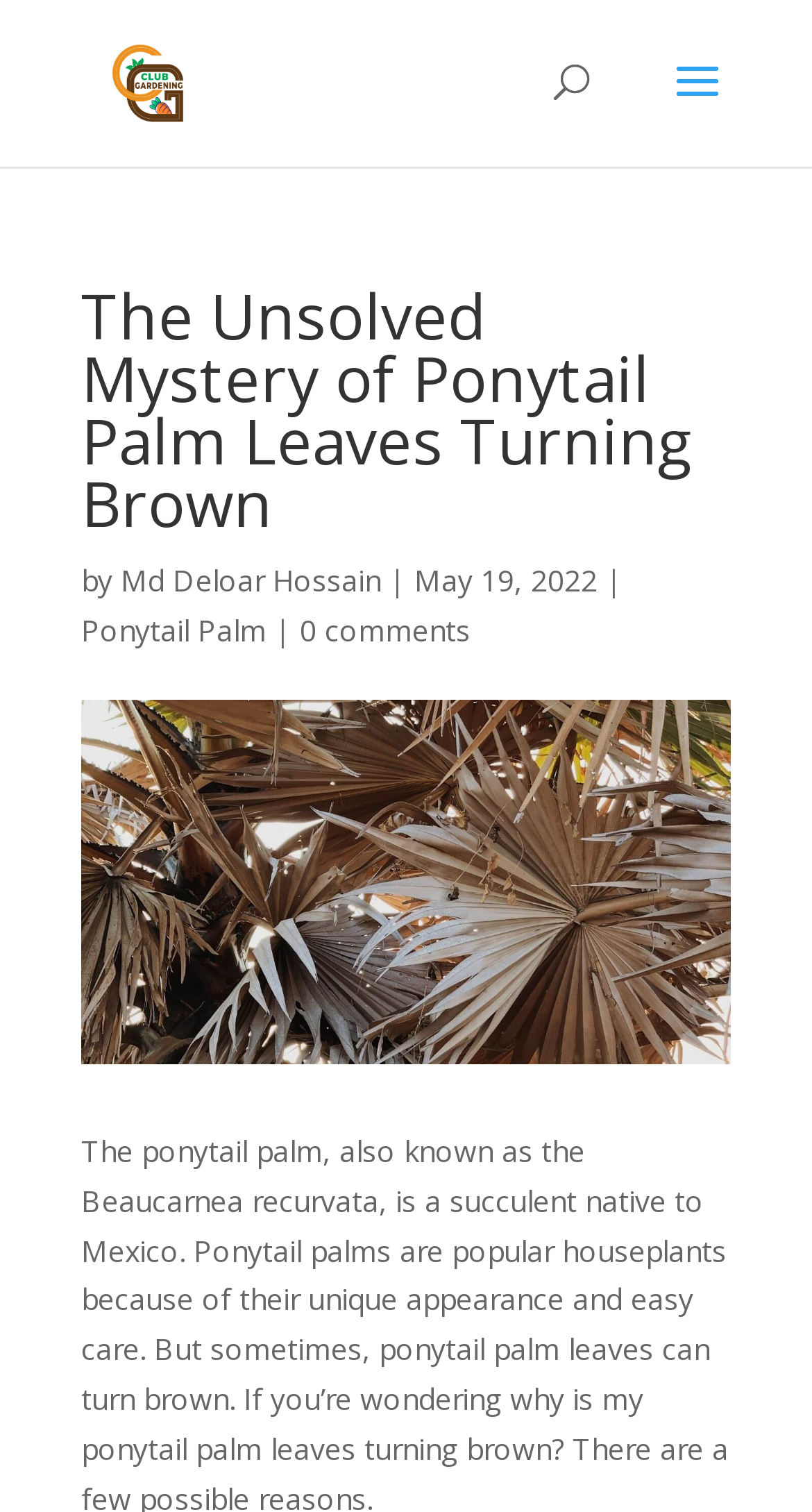What is the date the article was published?
Observe the image and answer the question with a one-word or short phrase response.

May 19, 2022